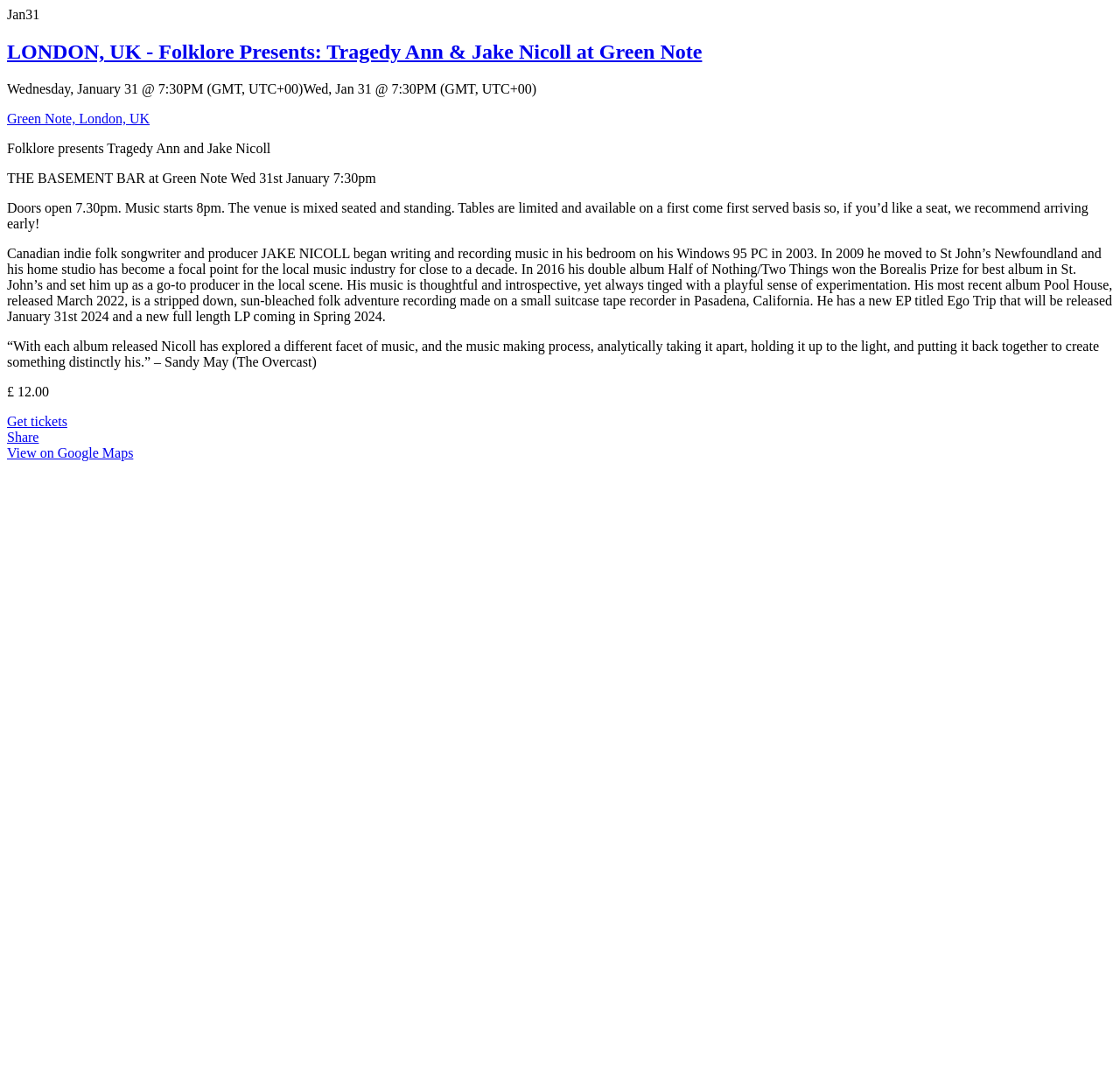What is the price of the ticket?
Answer with a single word or short phrase according to what you see in the image.

£ 12.00